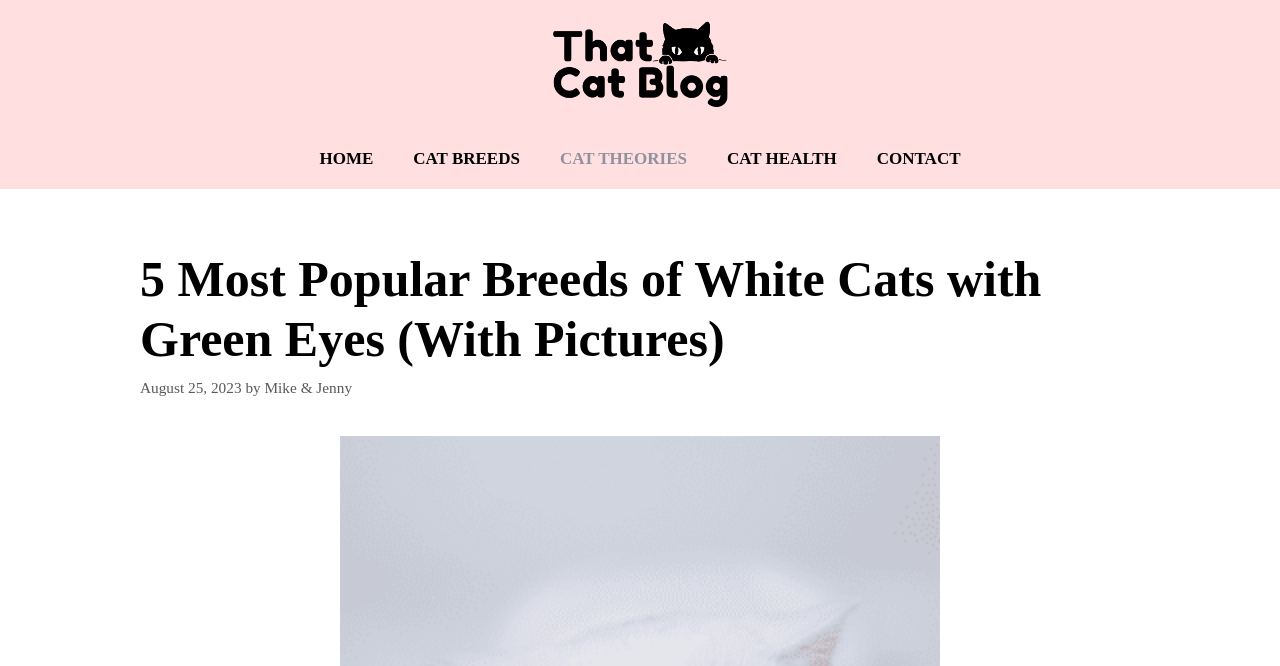What is the topic of the article?
Please provide a single word or phrase as your answer based on the screenshot.

White Cats with Green Eyes